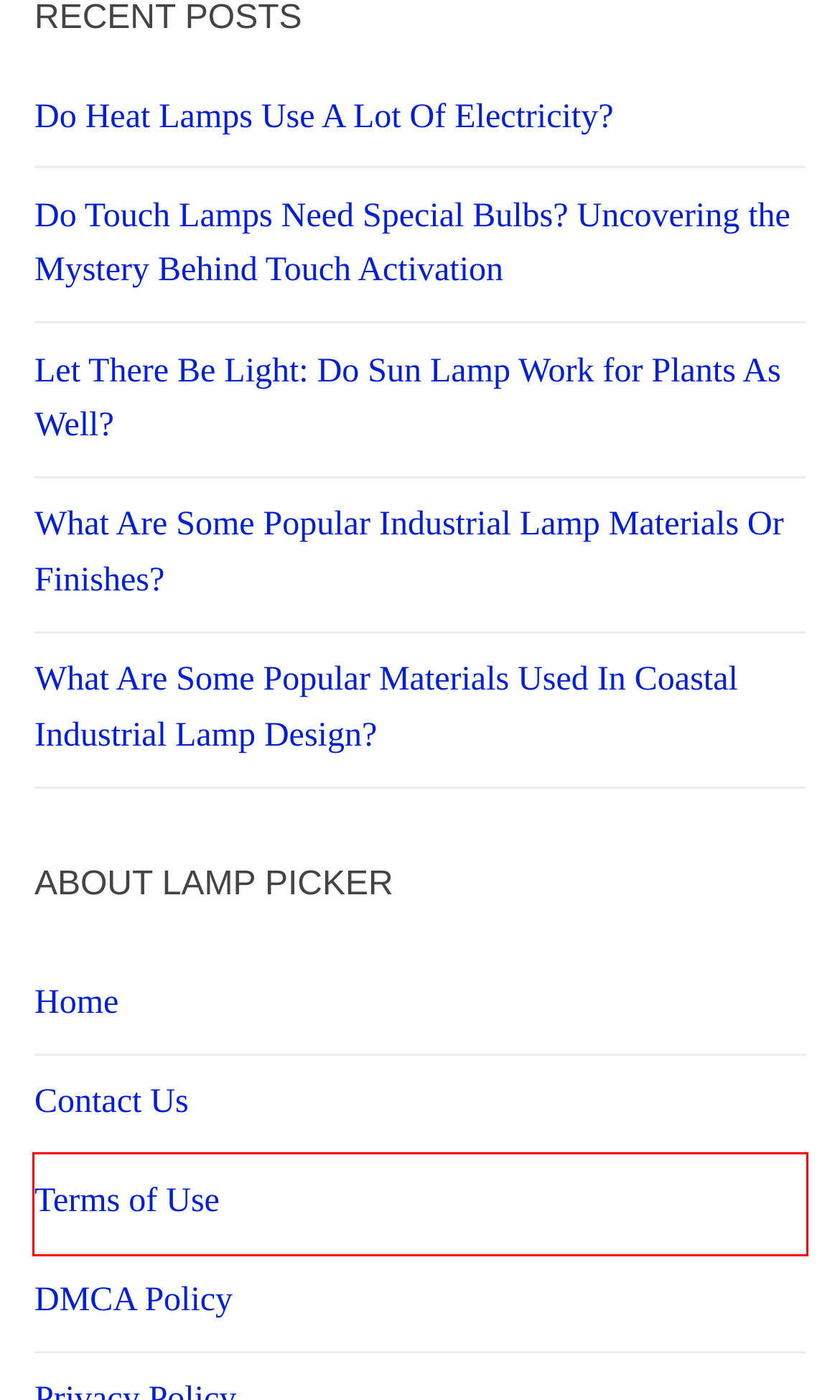You are looking at a webpage screenshot with a red bounding box around an element. Pick the description that best matches the new webpage after interacting with the element in the red bounding box. The possible descriptions are:
A. Do Heat Lamps Use A Lot Of Electricity?
B. What Are Some Popular Industrial Lamp Materials Or Finishes?
C. Terms Of Use - Lamp Picker
D. Lamp Picker - Hot Picks Lamps Buying List
E. Contact Us - Lamp Picker
F. Let There Be Light: Do Sun Lamp Work For Plants As Well?
G. What Are Some Popular Materials Used In Coastal Industrial Lamp Design?
H. DMCA Policy - Lamp Picker

C